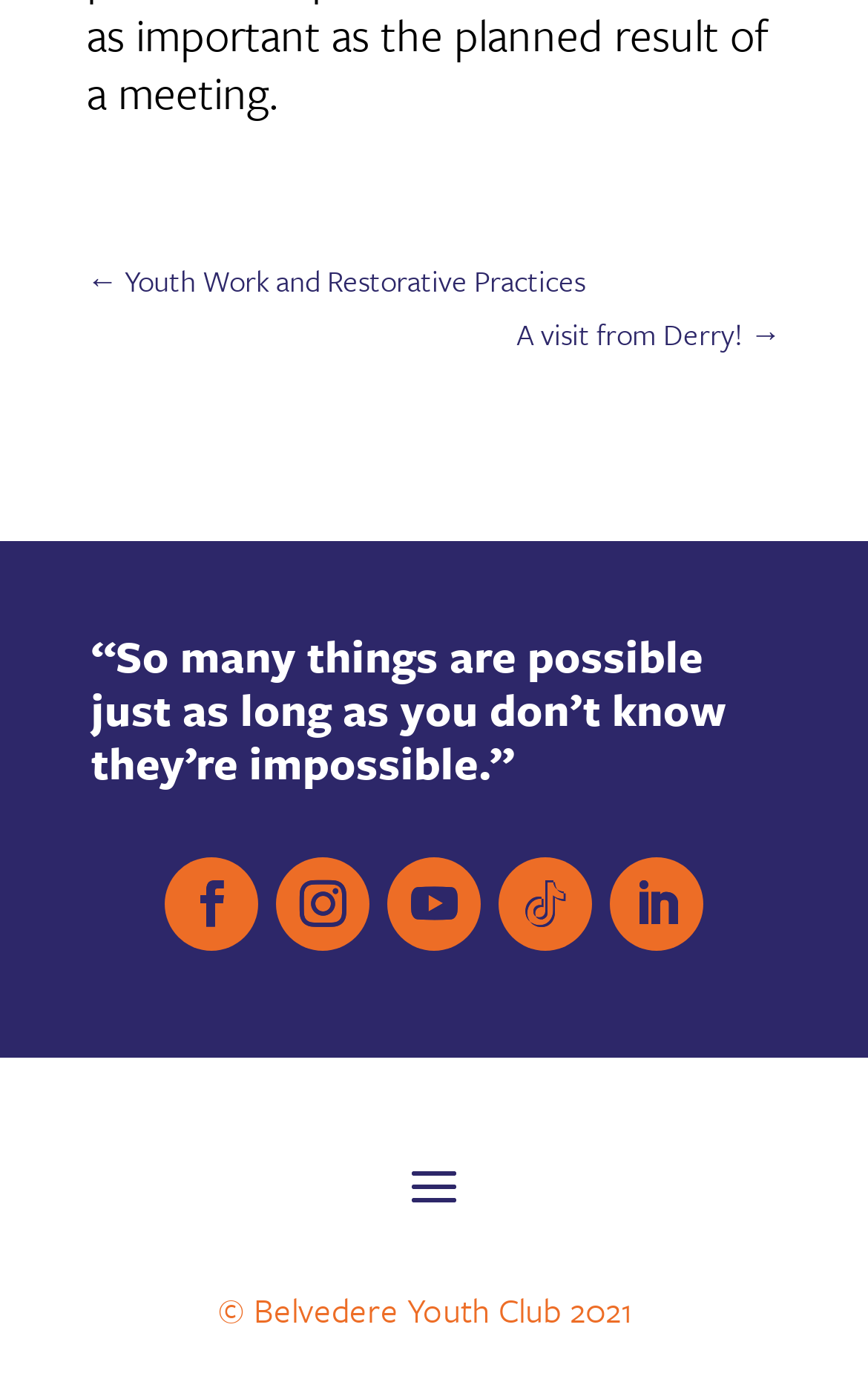Provide a thorough and detailed response to the question by examining the image: 
How many social media links are available?

I counted the number of social media links available on the webpage, which are represented by icons. There are five links, each corresponding to a different social media platform.